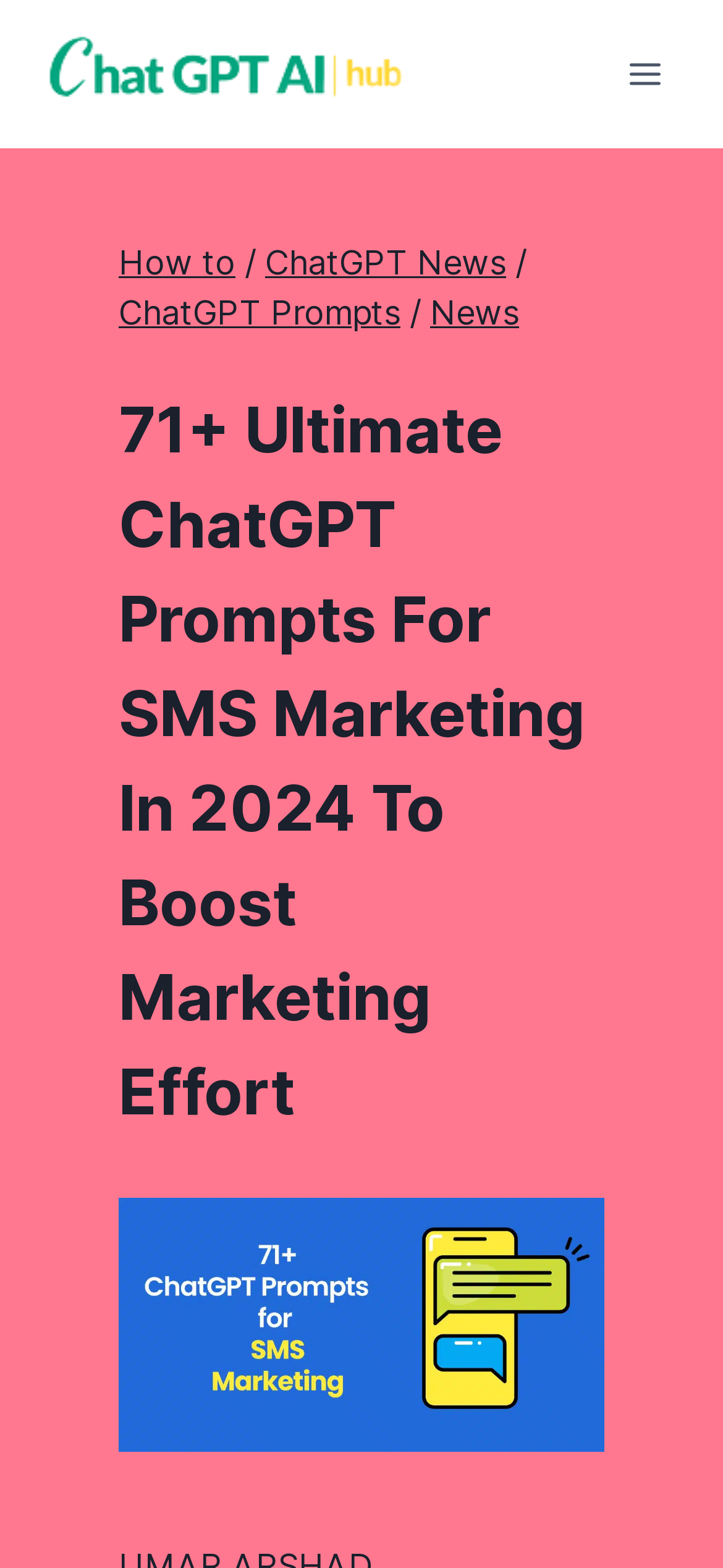Extract the main title from the webpage and generate its text.

71+ Ultimate ChatGPT Prompts For SMS Marketing In 2024 To Boost Marketing Effort